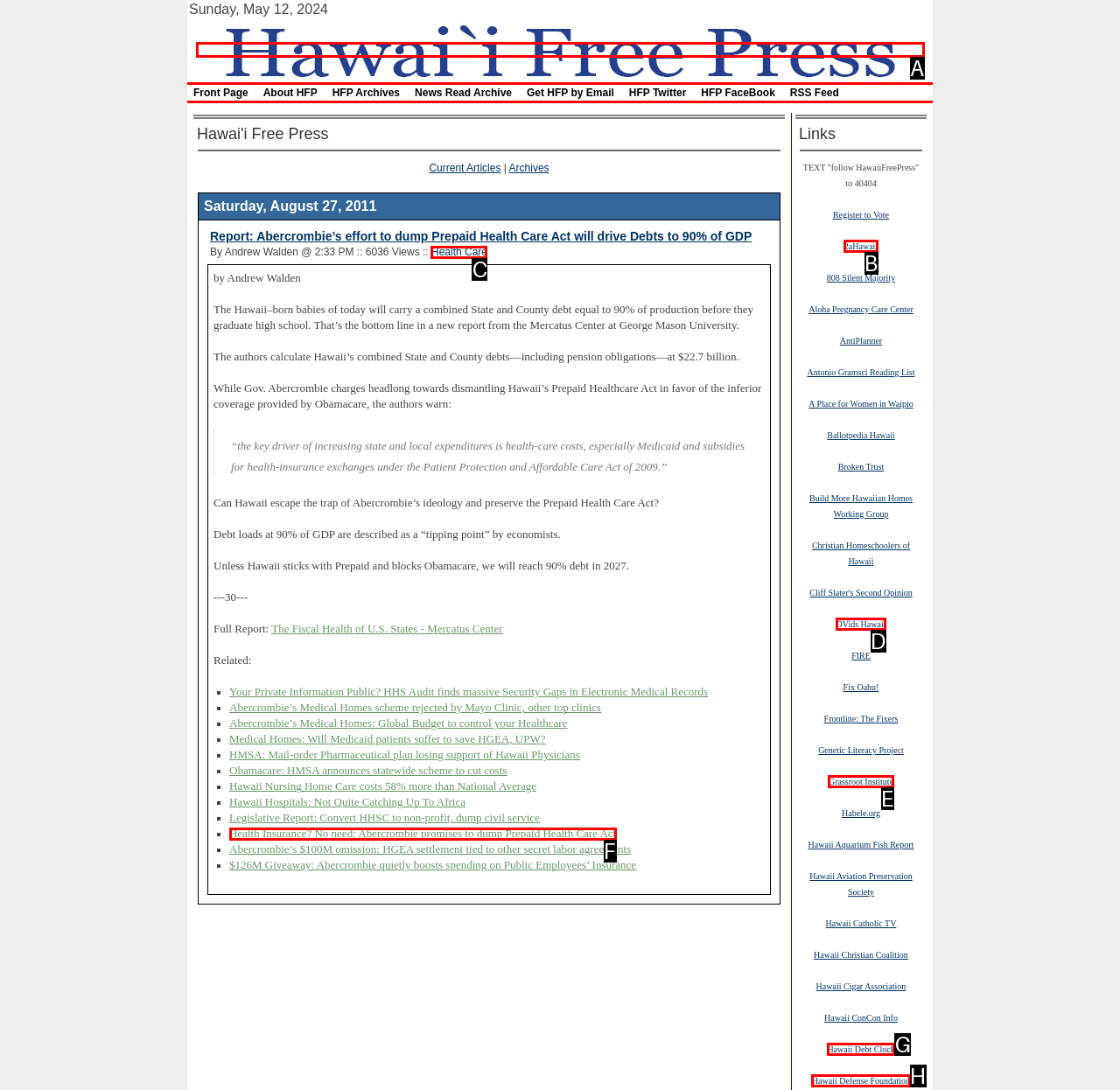Tell me which letter corresponds to the UI element that should be clicked to fulfill this instruction: Follow the 'Health Care' link
Answer using the letter of the chosen option directly.

C